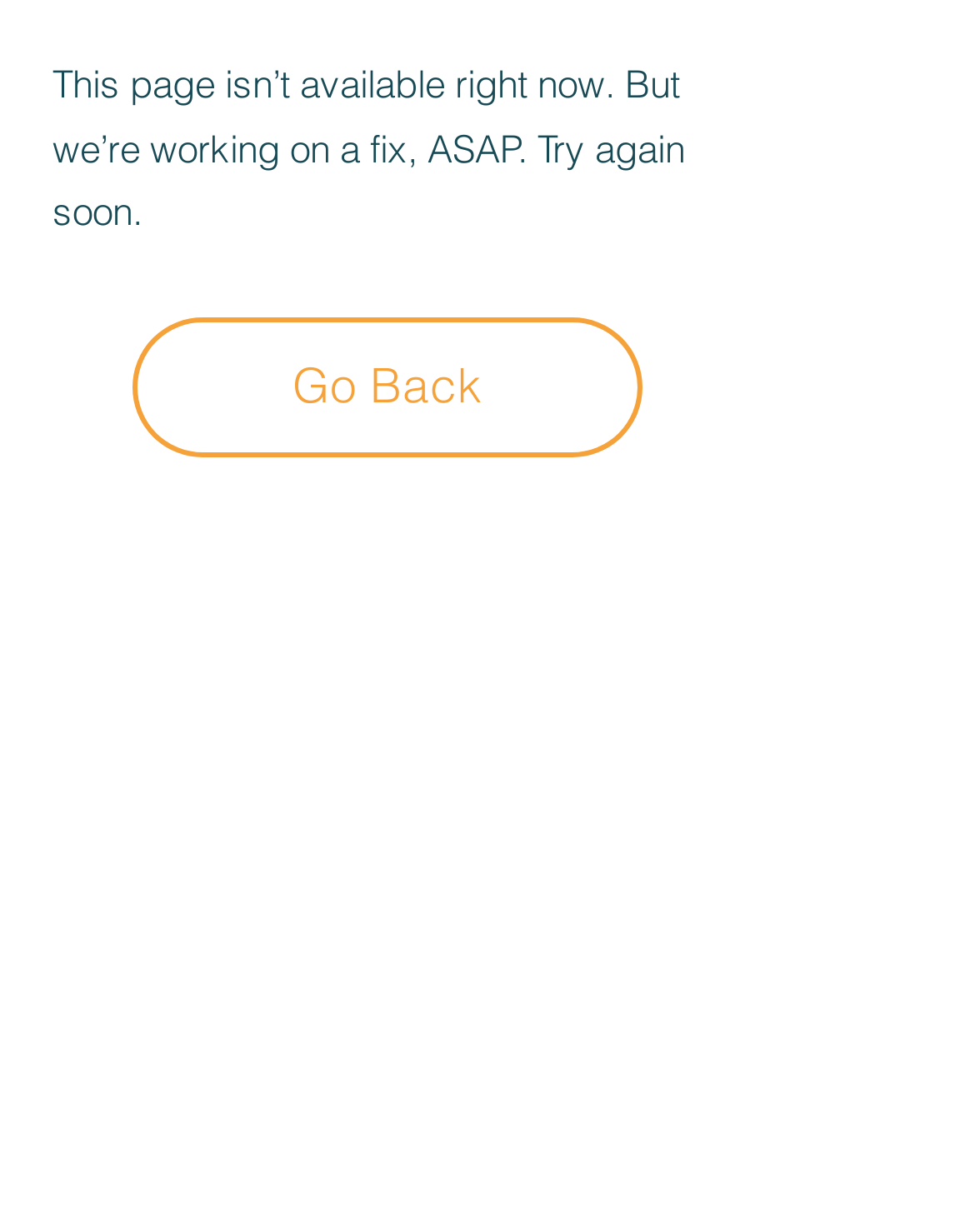Find the bounding box coordinates for the element described here: "aria-label="YouTube"".

[0.364, 0.515, 0.464, 0.594]